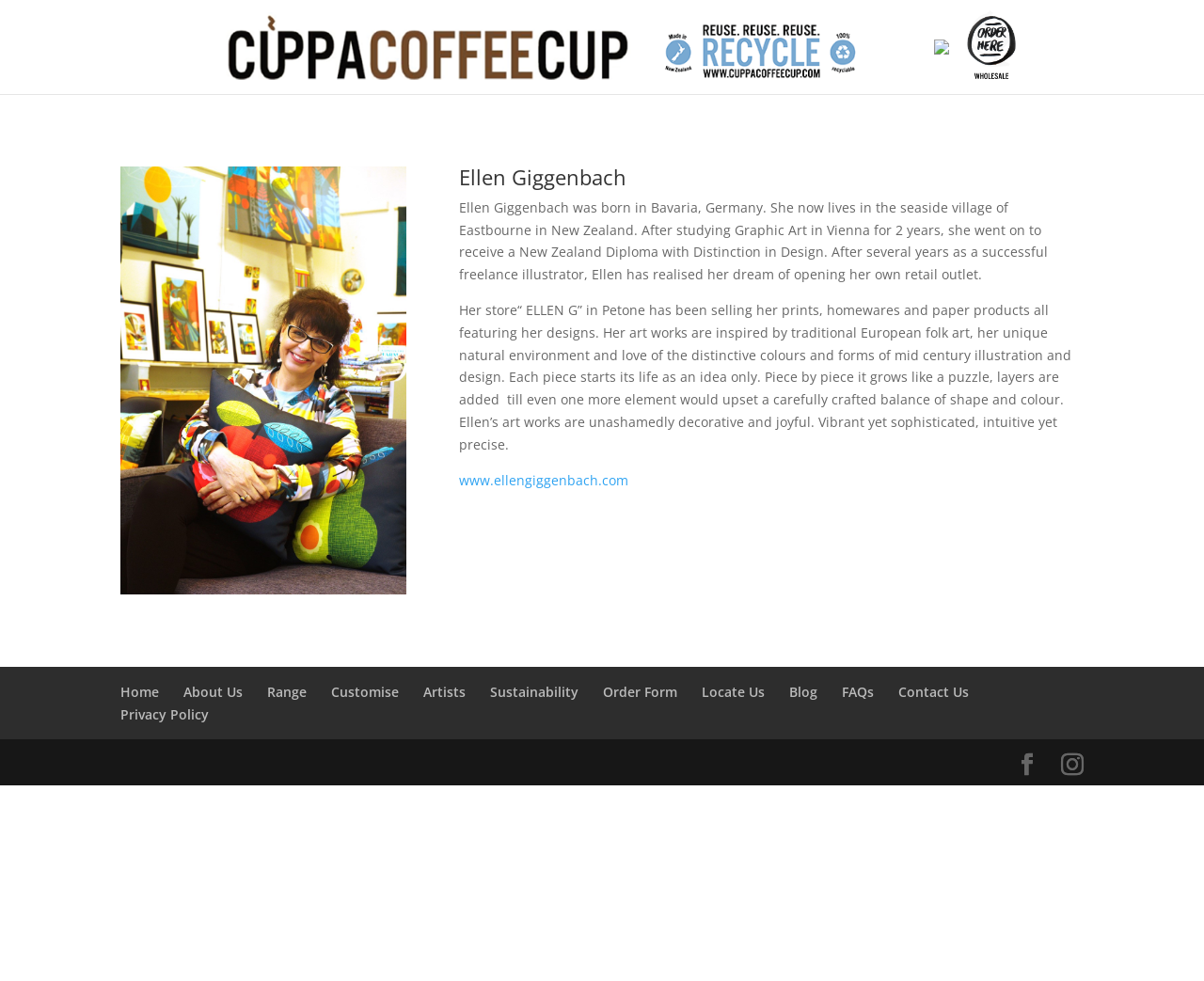Specify the bounding box coordinates for the region that must be clicked to perform the given instruction: "Navigate to Home page".

[0.1, 0.696, 0.132, 0.714]